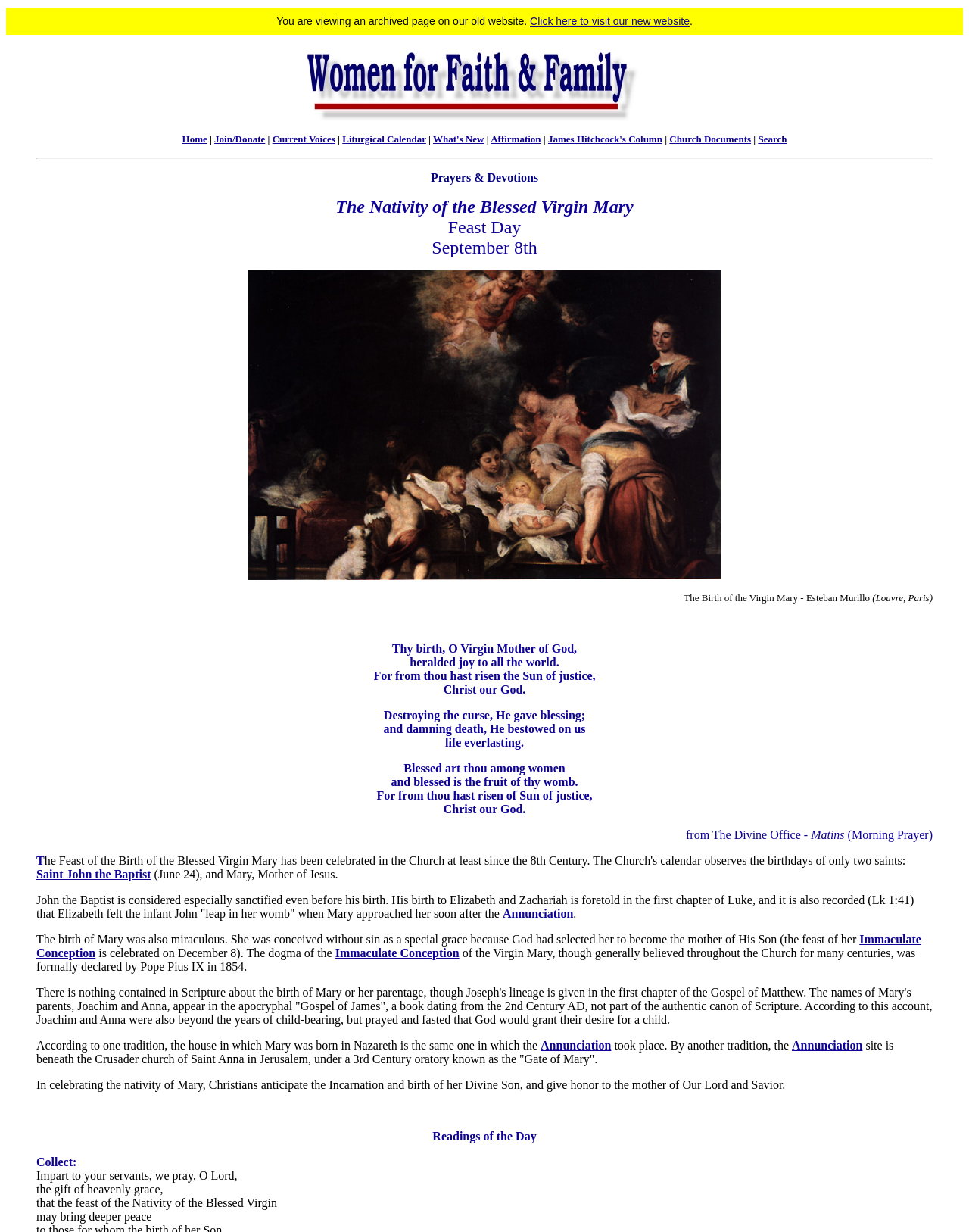Identify the bounding box coordinates for the UI element described as: "Saint John the Baptist". The coordinates should be provided as four floats between 0 and 1: [left, top, right, bottom].

[0.038, 0.704, 0.156, 0.715]